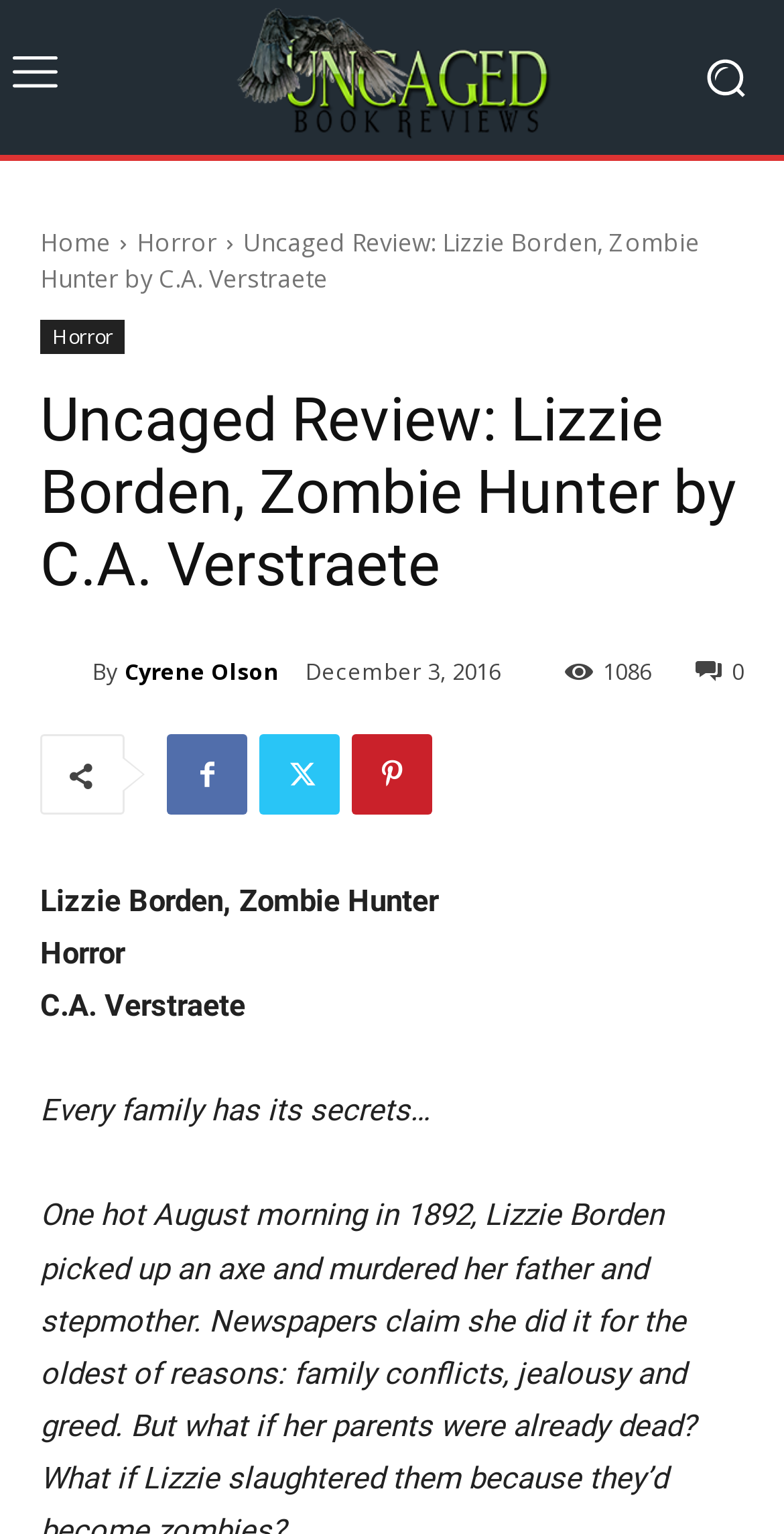Could you identify the text that serves as the heading for this webpage?

Uncaged Review: Lizzie Borden, Zombie Hunter by C.A. Verstraete